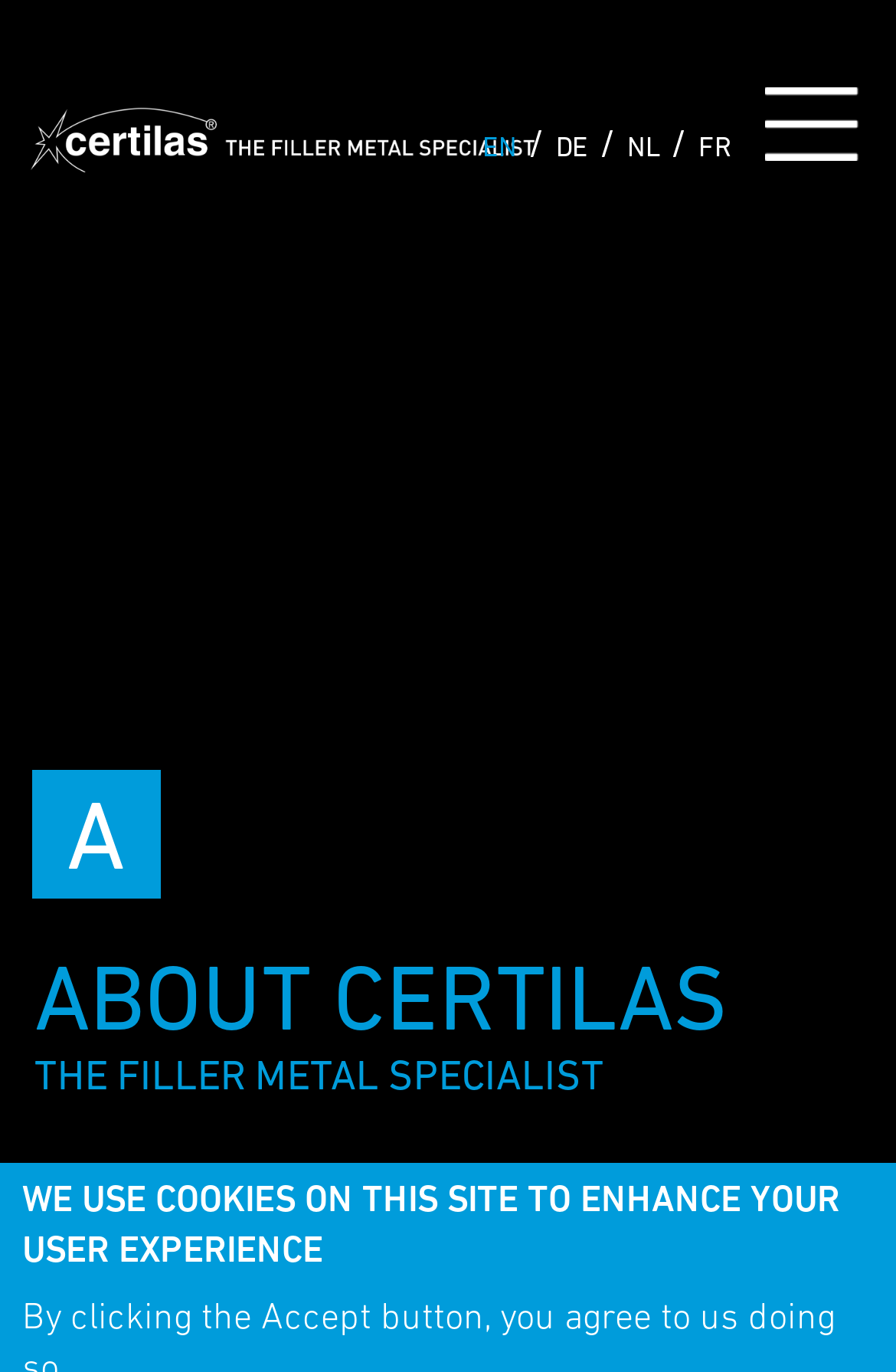Using the provided element description: "title="Certilas | Home"", determine the bounding box coordinates of the corresponding UI element in the screenshot.

[0.033, 0.069, 0.597, 0.136]